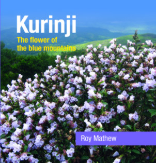Thoroughly describe everything you see in the image.

The image depicts the cover of a book titled "Kurinji: The Flower of the Blue Mountains," authored by Roy Mathew. The cover features a vibrant photograph of the Kurinji flower, showcasing its delicate purple blooms against a backdrop of lush green hills and a clear blue sky. The title is prominently displayed at the top, conveying the beauty and significance of this flower, which is known for its unique blooming cycle every 12 years in the Western Ghats of Kerala. The author's name appears at the bottom, adding a personal touch to this illustrated exploration of the Kurinji flower and its natural habitat.